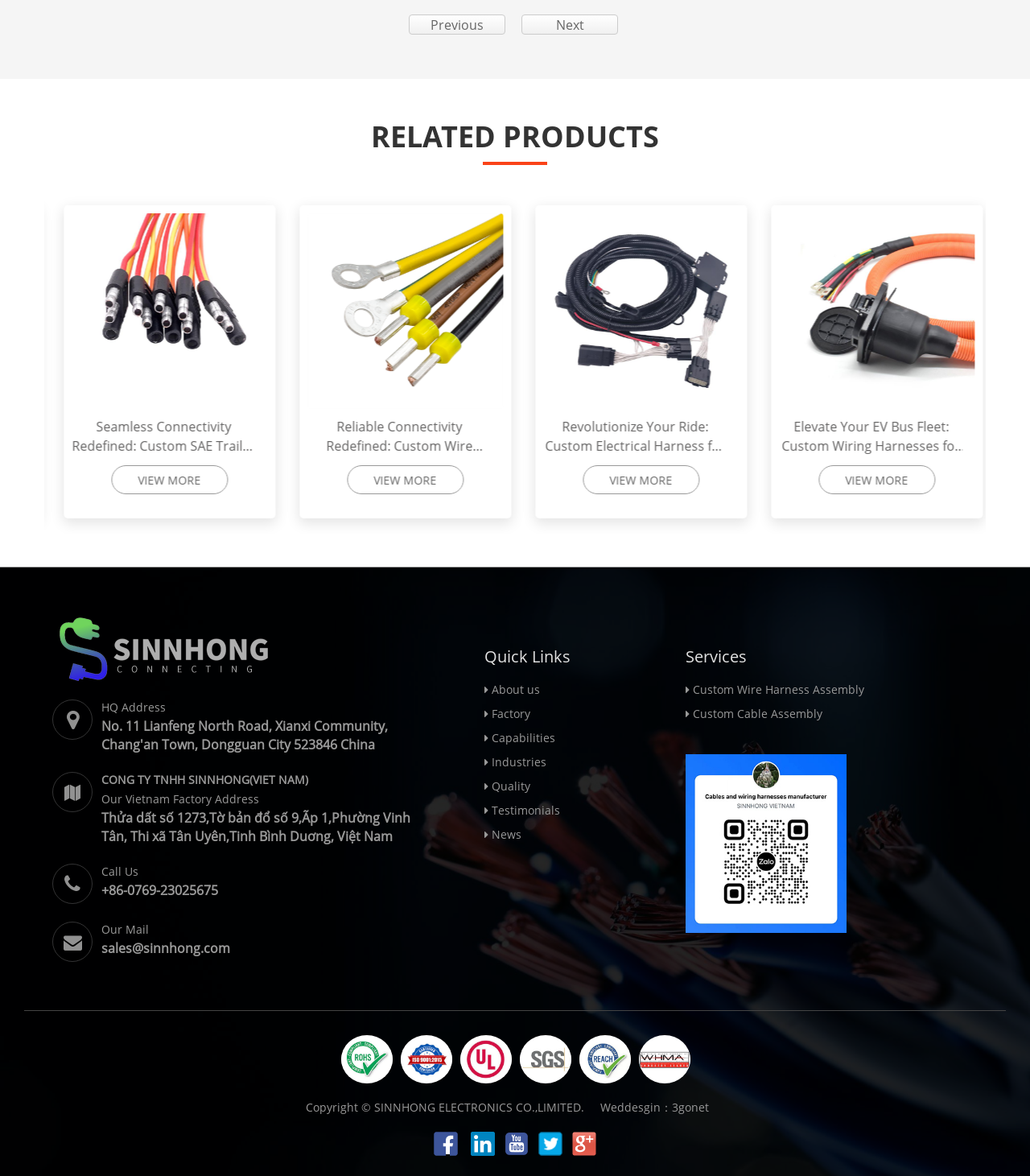Please answer the following question as detailed as possible based on the image: 
What is the phone number of the company?

The phone number of the company can be found in the 'Call Us' section, where it is written in a static text element.